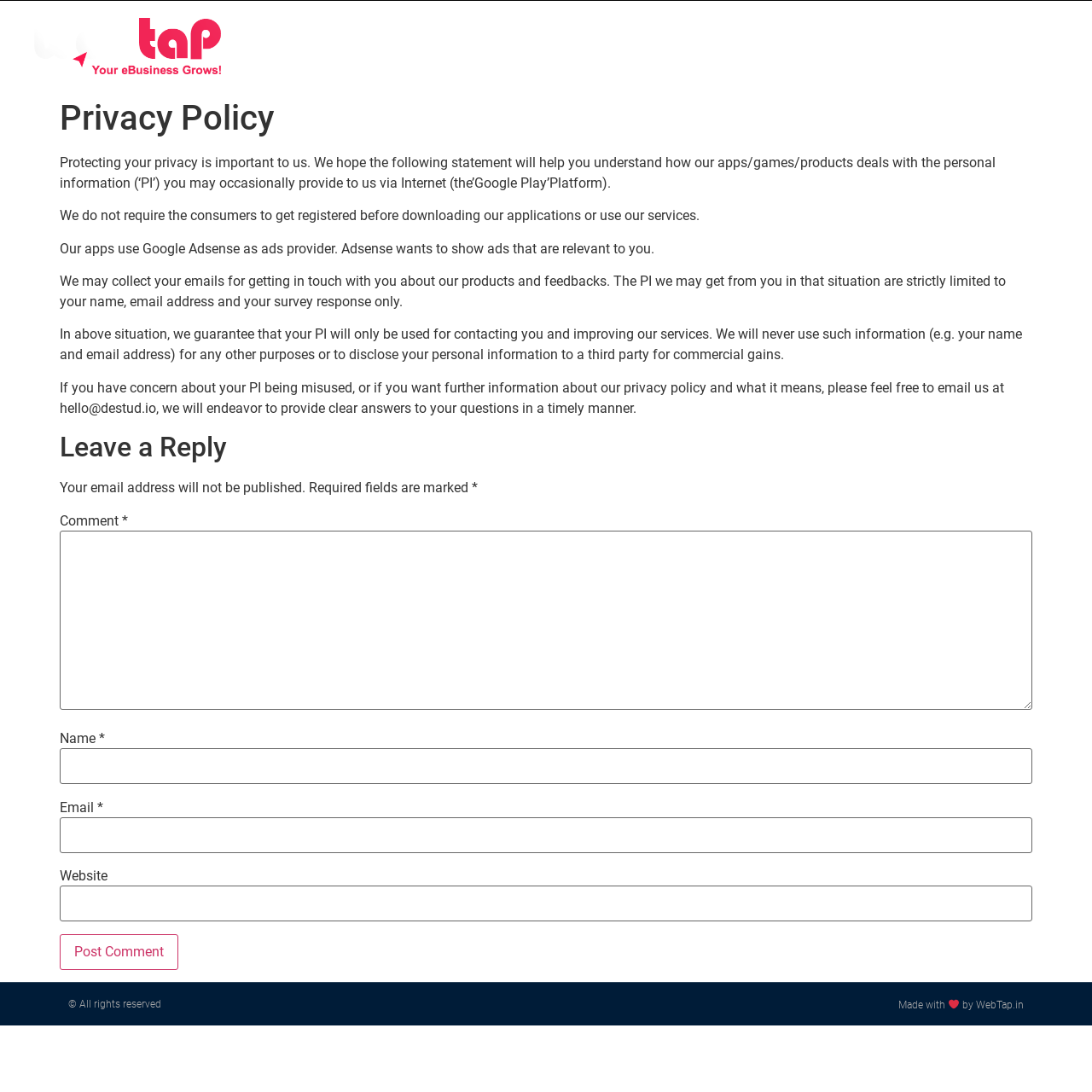Detail the various sections and features present on the webpage.

The webpage is titled "Privacy Policy – WebTap" and features a logo at the top left corner. Below the logo, there is a navigation menu with seven links: "Home", "About Us", "Portfolio", "Services", "Webpakages", "Clients", and "Contact Us", arranged horizontally across the top of the page.

The main content of the page is divided into sections. At the top, there is a heading that reads "Privacy Policy". Below this heading, there are five paragraphs of text that explain the website's privacy policy, including how they handle personal information, the use of Google Adsense, and how they collect and use email addresses.

Following the paragraphs, there is a section for leaving a reply, which includes a heading "Leave a Reply" and several form fields. The form fields include a comment box, fields for name, email, and website, and a "Post Comment" button.

At the bottom of the page, there is a footer section that contains two headings: "© All rights reserved" and "Made with ❤ by WebTap.in". The latter heading includes a small heart icon.